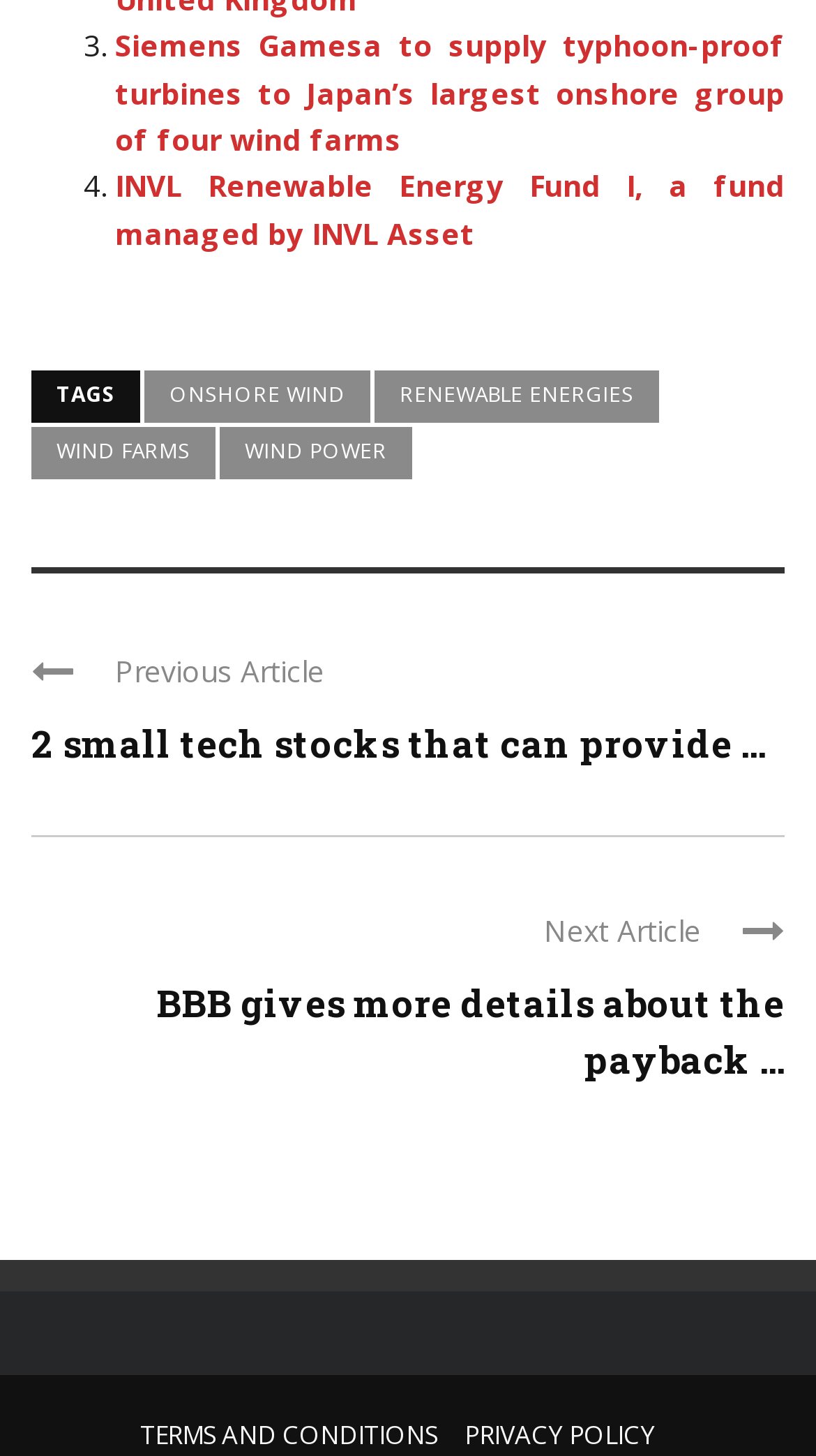Identify the bounding box for the UI element described as: "wind farms". The coordinates should be four float numbers between 0 and 1, i.e., [left, top, right, bottom].

[0.038, 0.293, 0.264, 0.329]